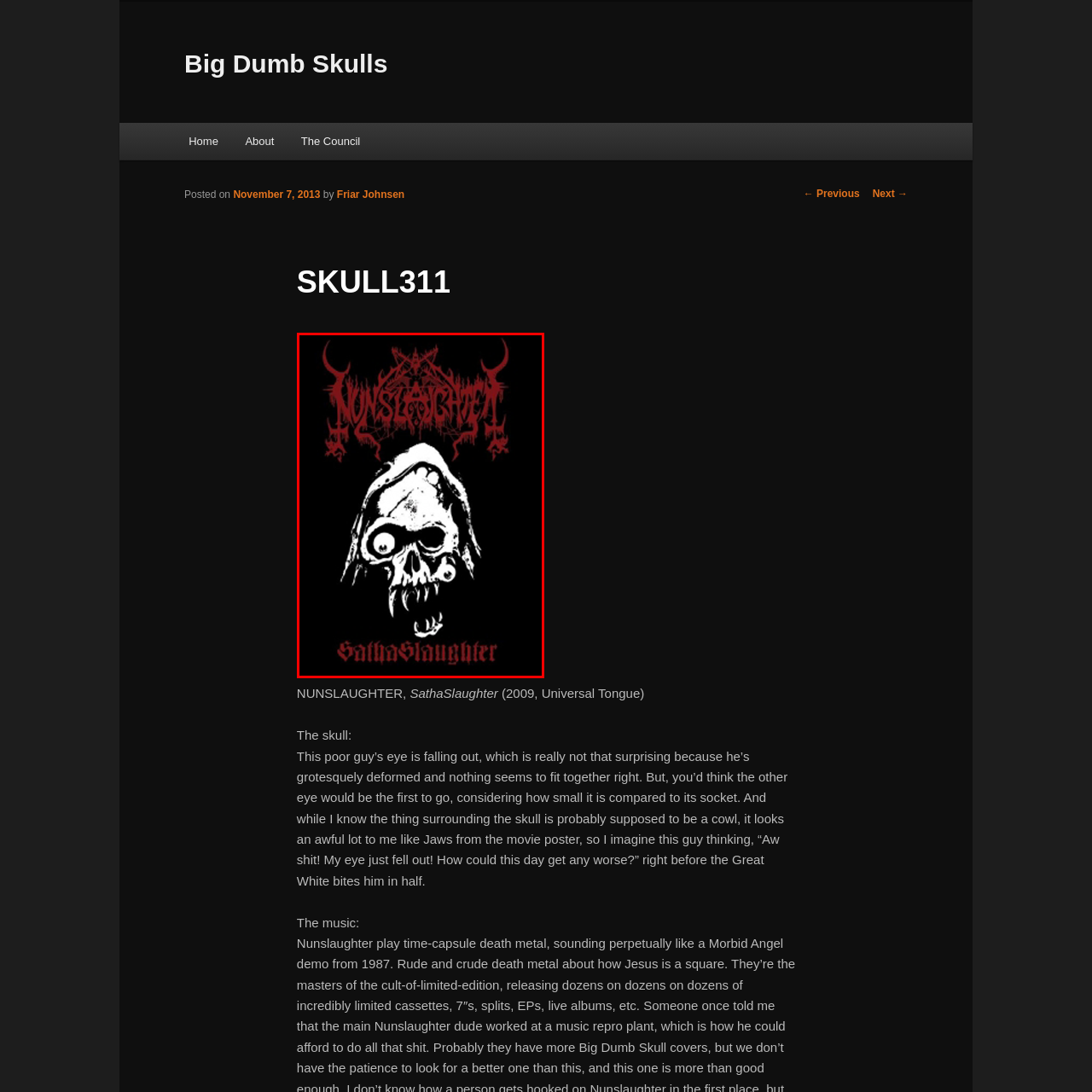Direct your attention to the section marked by the red bounding box and construct a detailed answer to the following question based on the image: What is the genre of music associated with NUNSLAUGHTER?

The album artwork, with its dark colors, grotesque skull, and bold typography, is consistent with the intense and graphic thematic elements typical of underground death metal music, which is the genre associated with NUNSLAUGHTER.